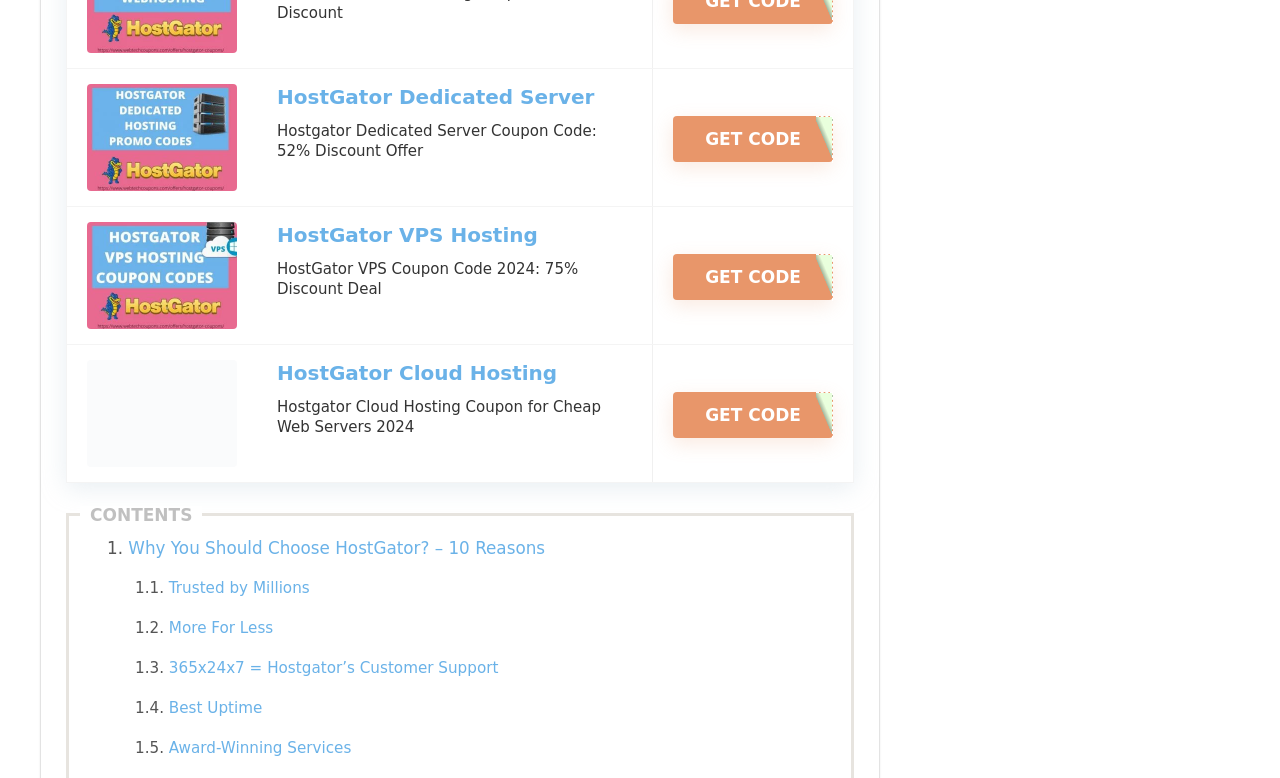What type of hosting is mentioned in the second figure?
Observe the image and answer the question with a one-word or short phrase response.

VPS Hosting